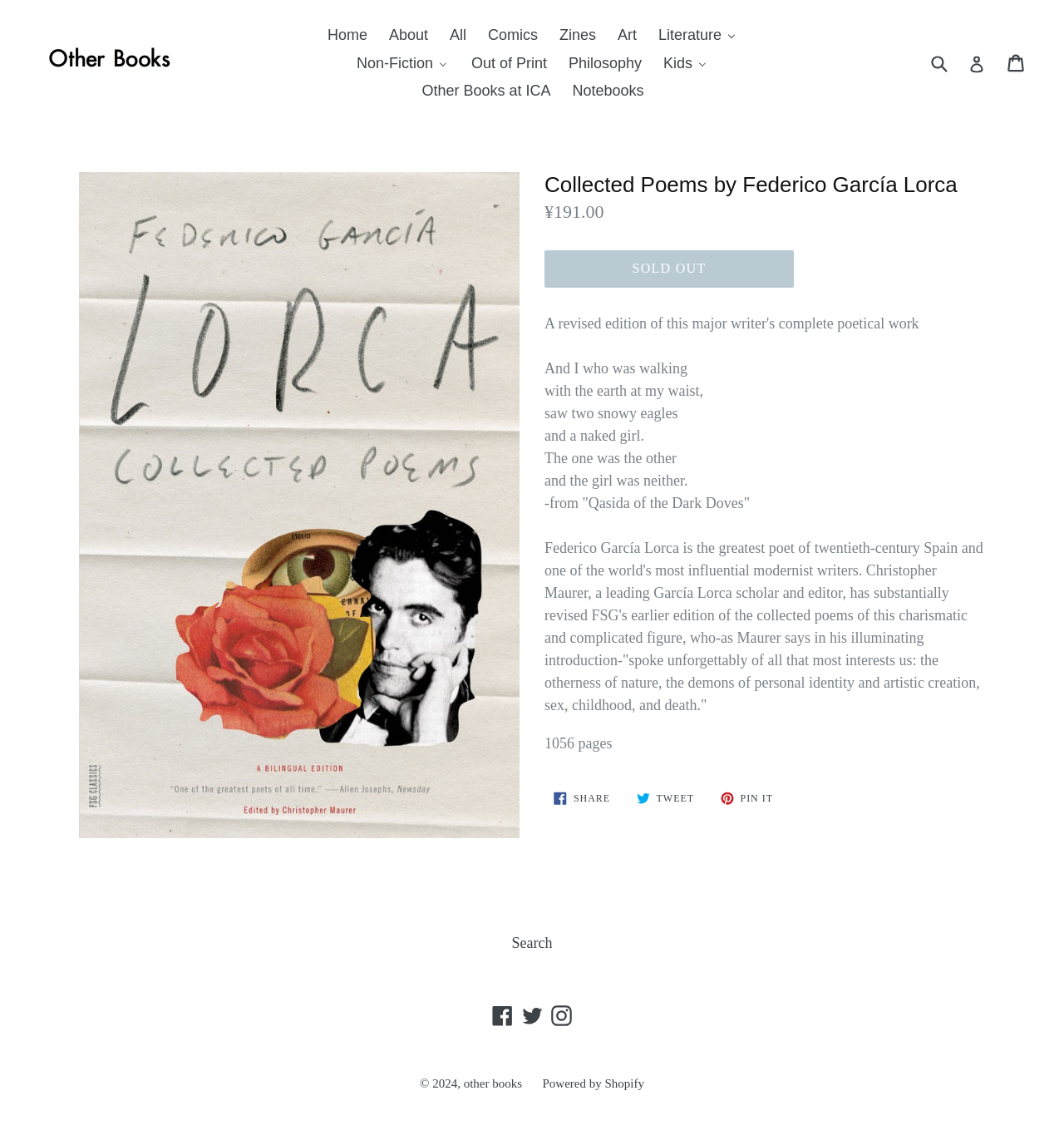What is the status of the book featured on this webpage?
Based on the image, answer the question with as much detail as possible.

I found the answer by looking at the button on the webpage, specifically the one that says 'SOLD OUT' and is disabled. This indicates that the book is currently sold out.